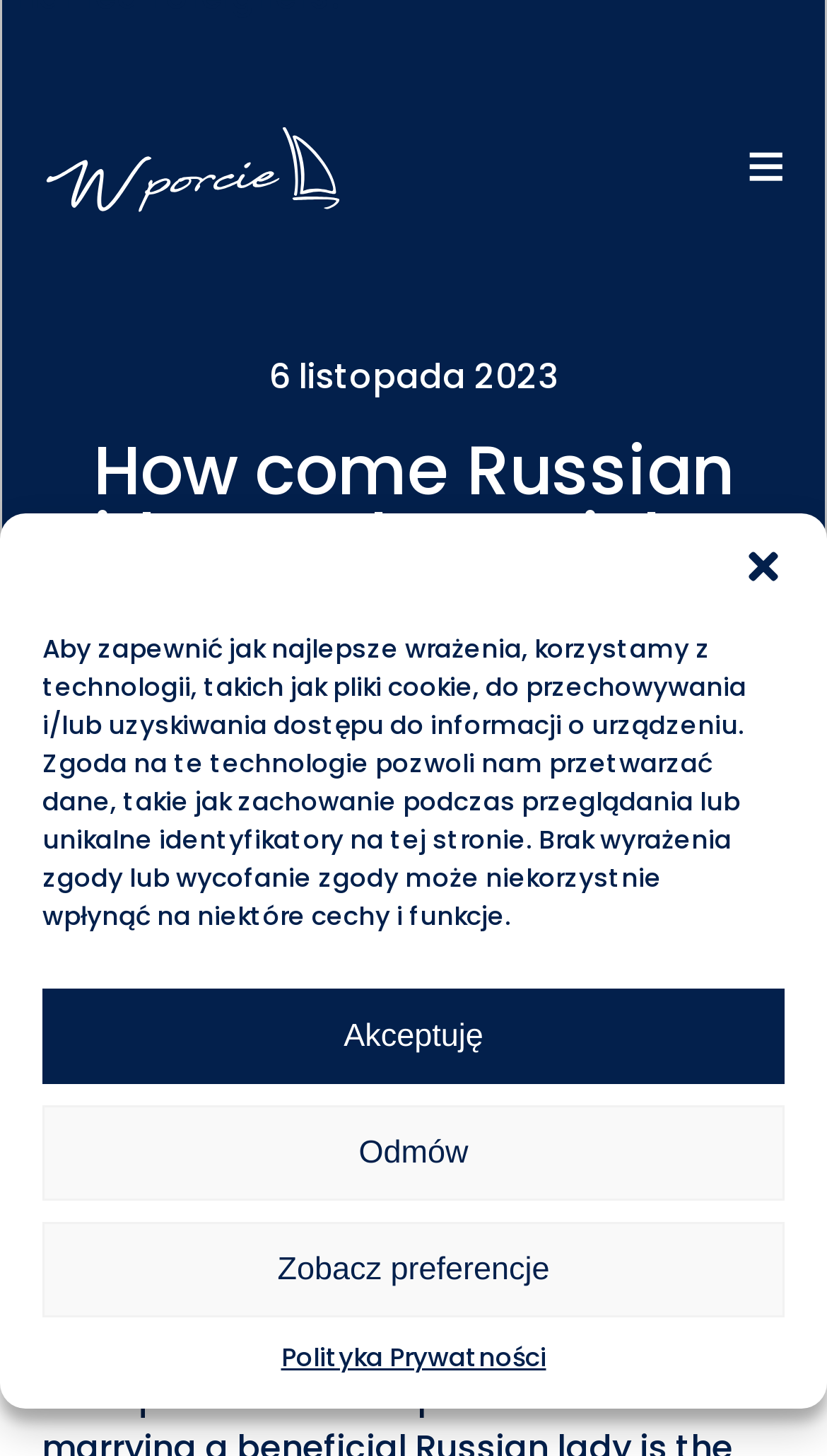Please determine the bounding box coordinates for the element that should be clicked to follow these instructions: "go to Home".

[0.051, 0.51, 0.174, 0.543]